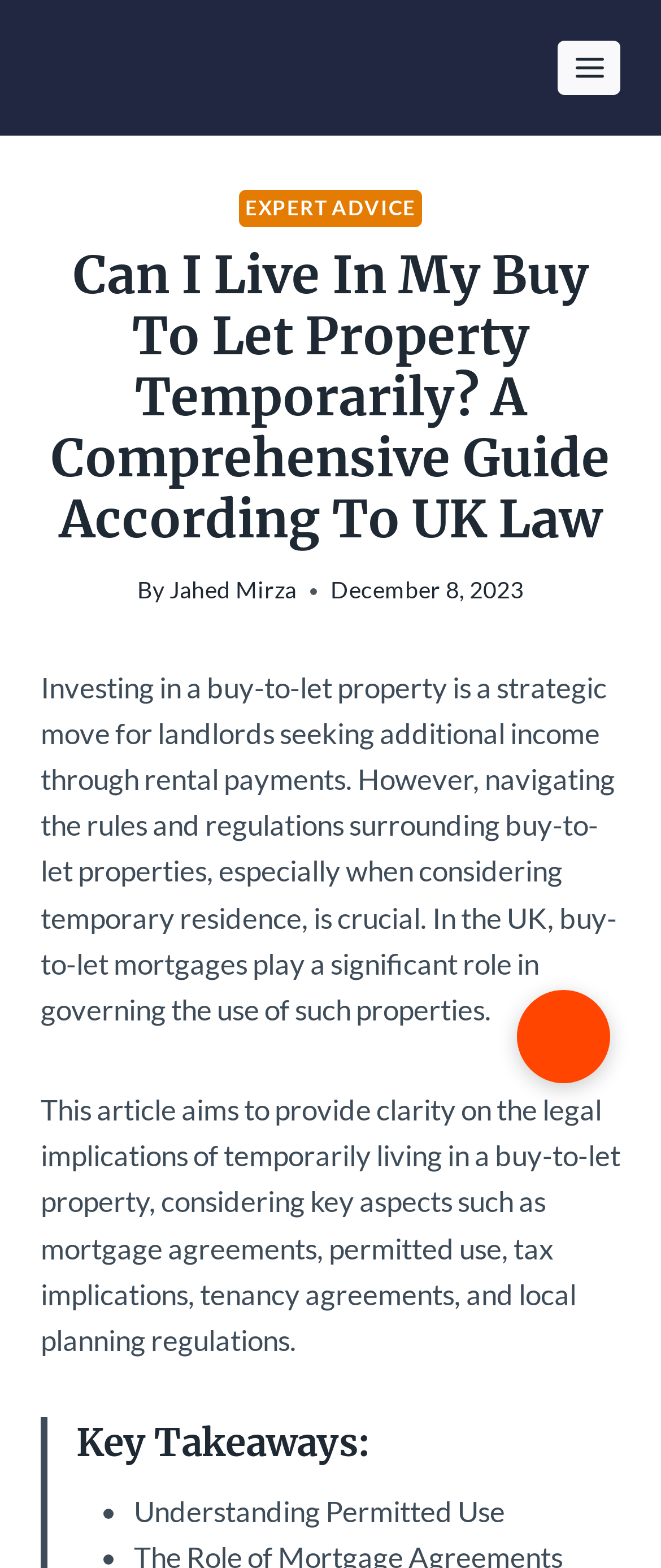Refer to the image and answer the question with as much detail as possible: What is the purpose of this article?

The article aims to provide clarity on the legal implications of temporarily living in a buy-to-let property, considering key aspects such as mortgage agreements, permitted use, tax implications, tenancy agreements, and local planning regulations.